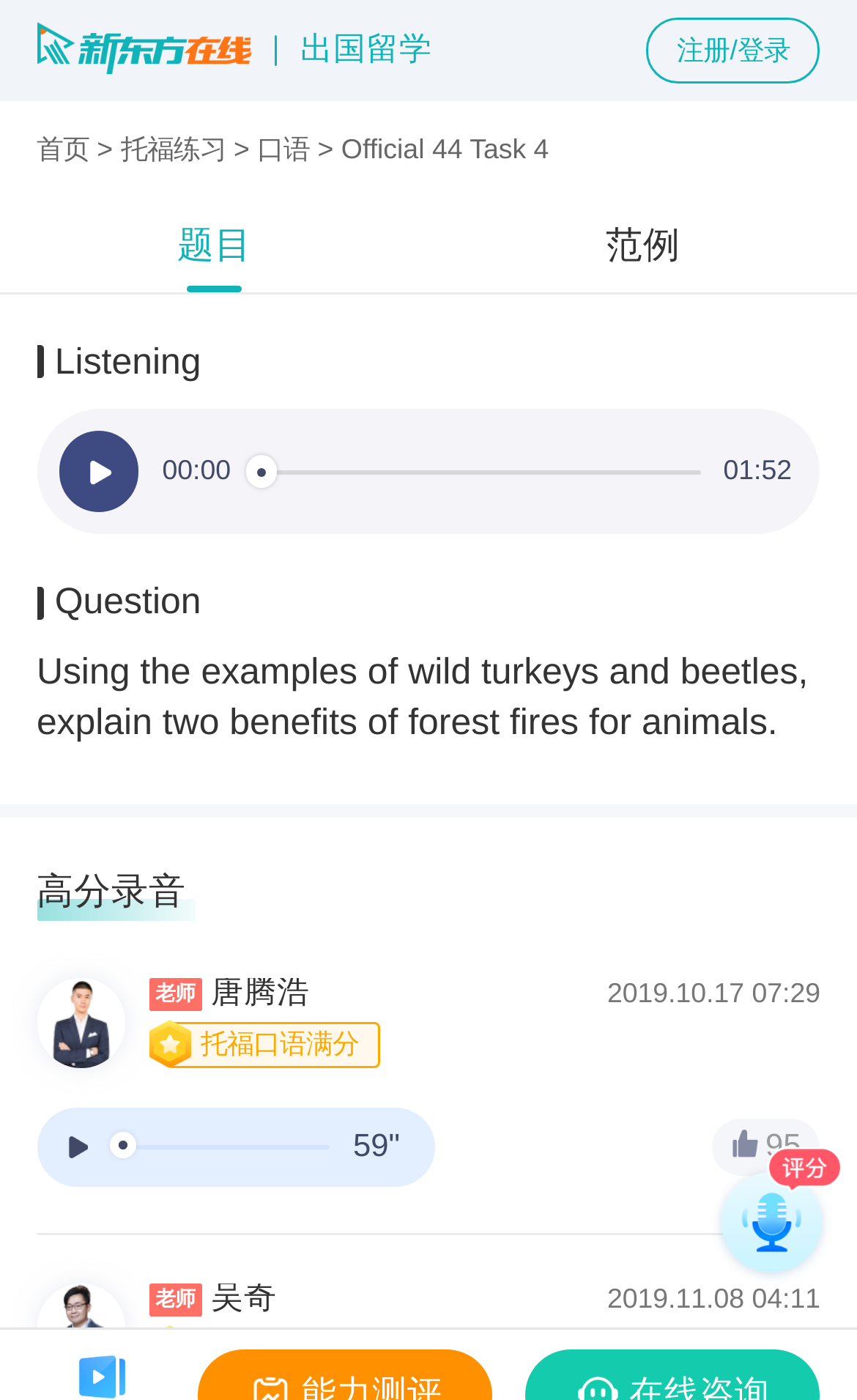What is the topic of the practice question?
Using the information from the image, provide a comprehensive answer to the question.

The topic of the practice question can be found in the static text element that says 'Using the examples of wild turkeys and beetles, explain two benefits of forest fires for animals.' This is a question related to the TOEFL speaking practice.